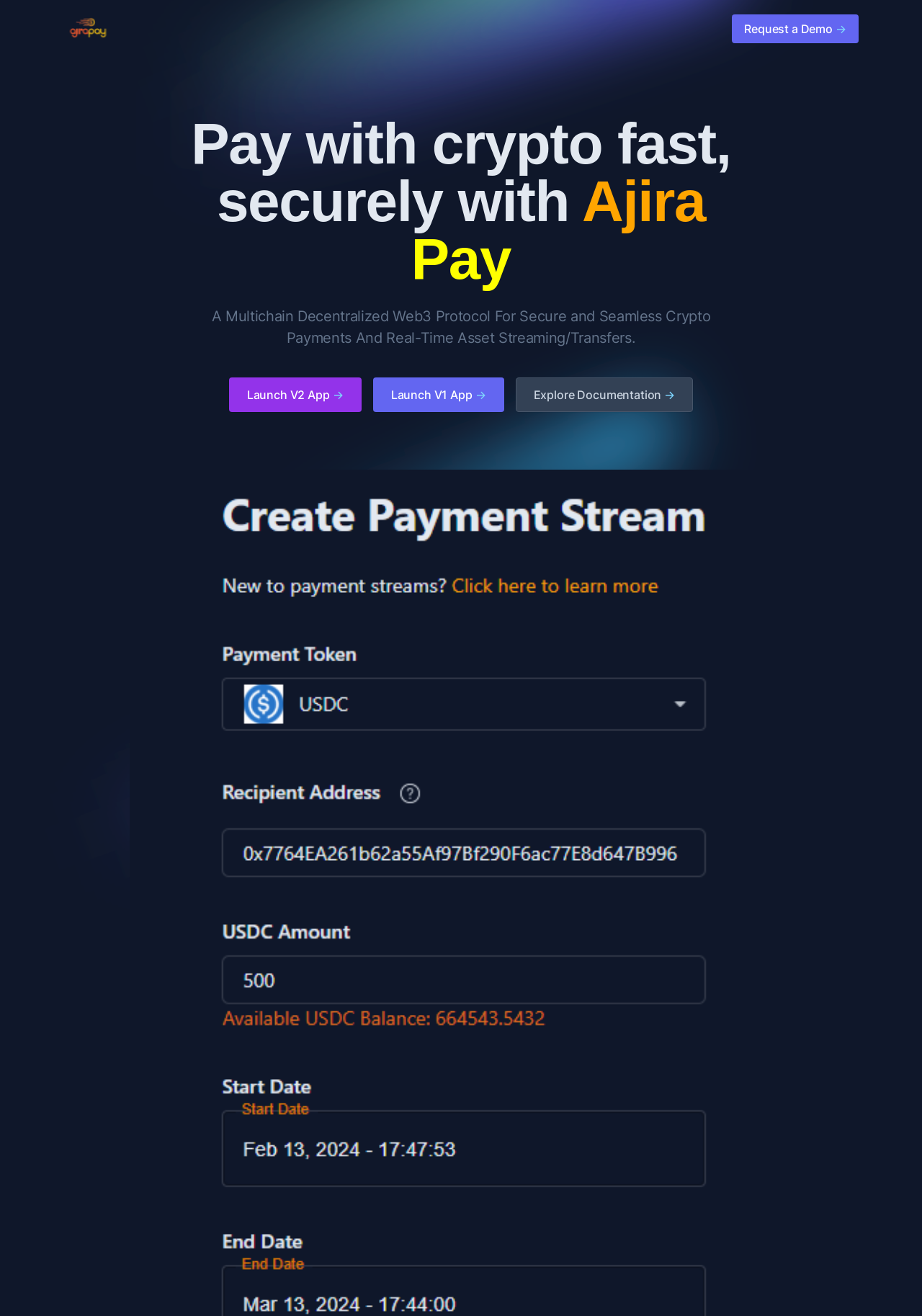What can be explored on the webpage?
Please provide a comprehensive answer based on the information in the image.

There is a link 'Explore Documentation ->' on the webpage, which suggests that users can explore the documentation related to Ajira Pay Finance on this webpage.